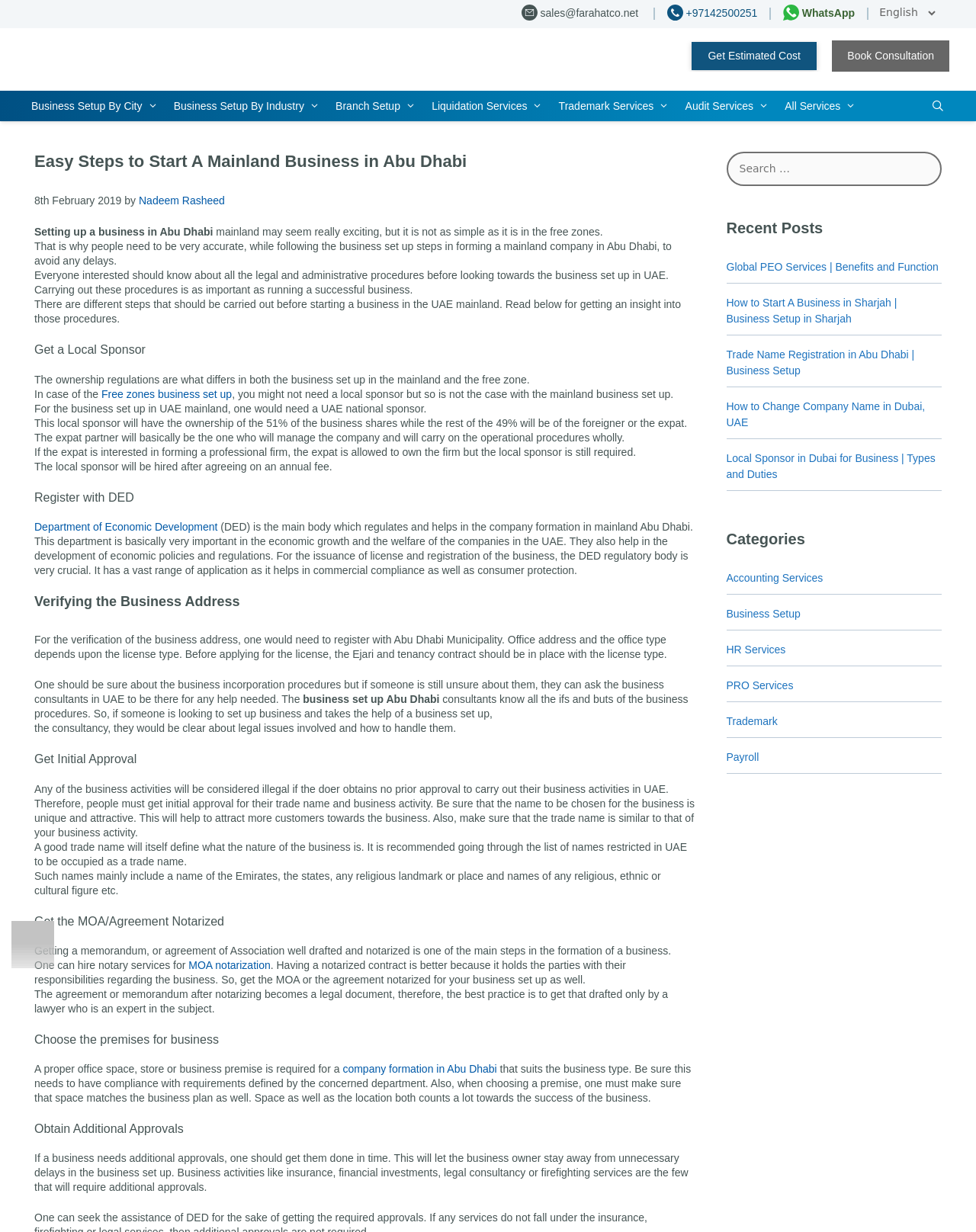Utilize the details in the image to thoroughly answer the following question: What is required for verifying a business address?

According to the webpage, to verify a business address, one needs to register with Abu Dhabi Municipality, and an Ejari and tenancy contract should be in place with the license type before applying for the license.